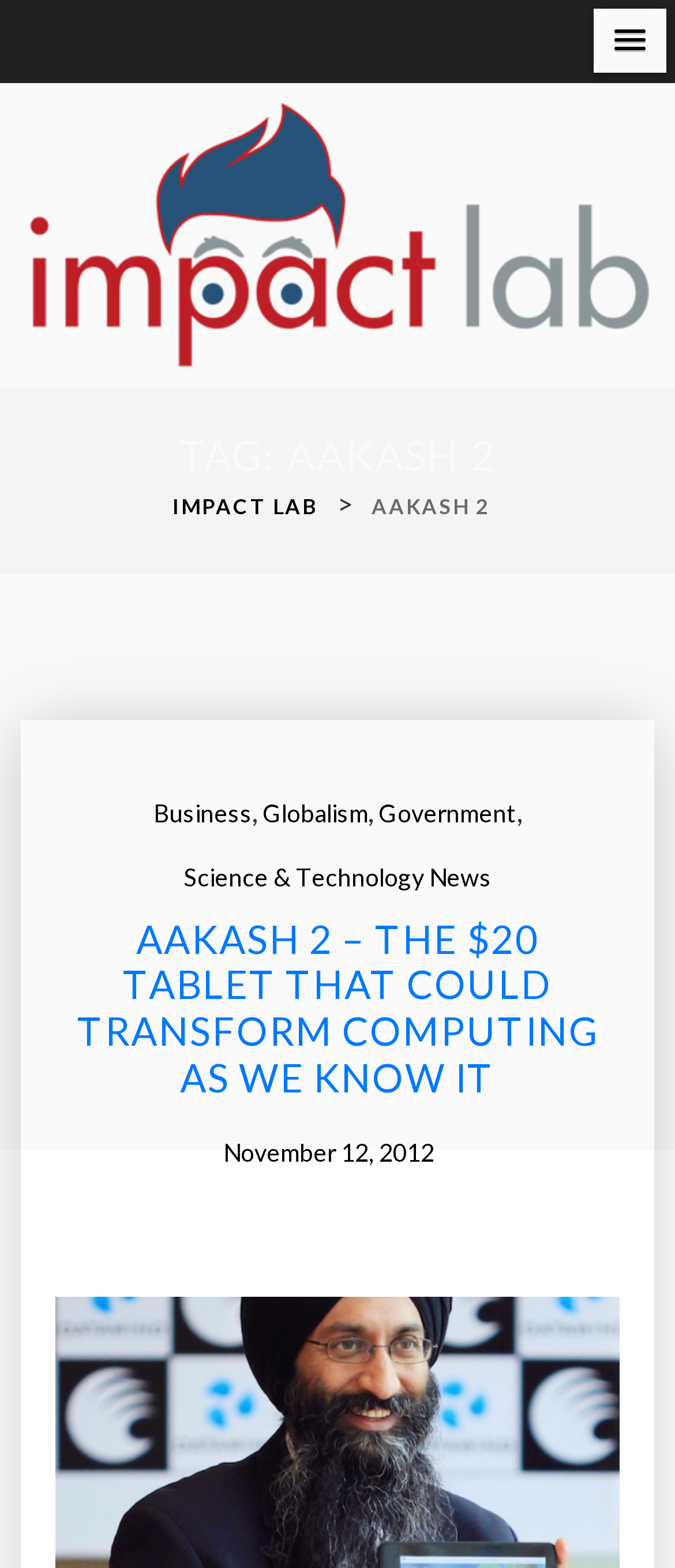Please find the bounding box coordinates of the element that must be clicked to perform the given instruction: "Click the AAKASH 2 – THE $20 TABLET THAT COULD TRANSFORM COMPUTING AS WE KNOW IT link". The coordinates should be four float numbers from 0 to 1, i.e., [left, top, right, bottom].

[0.082, 0.585, 0.918, 0.703]